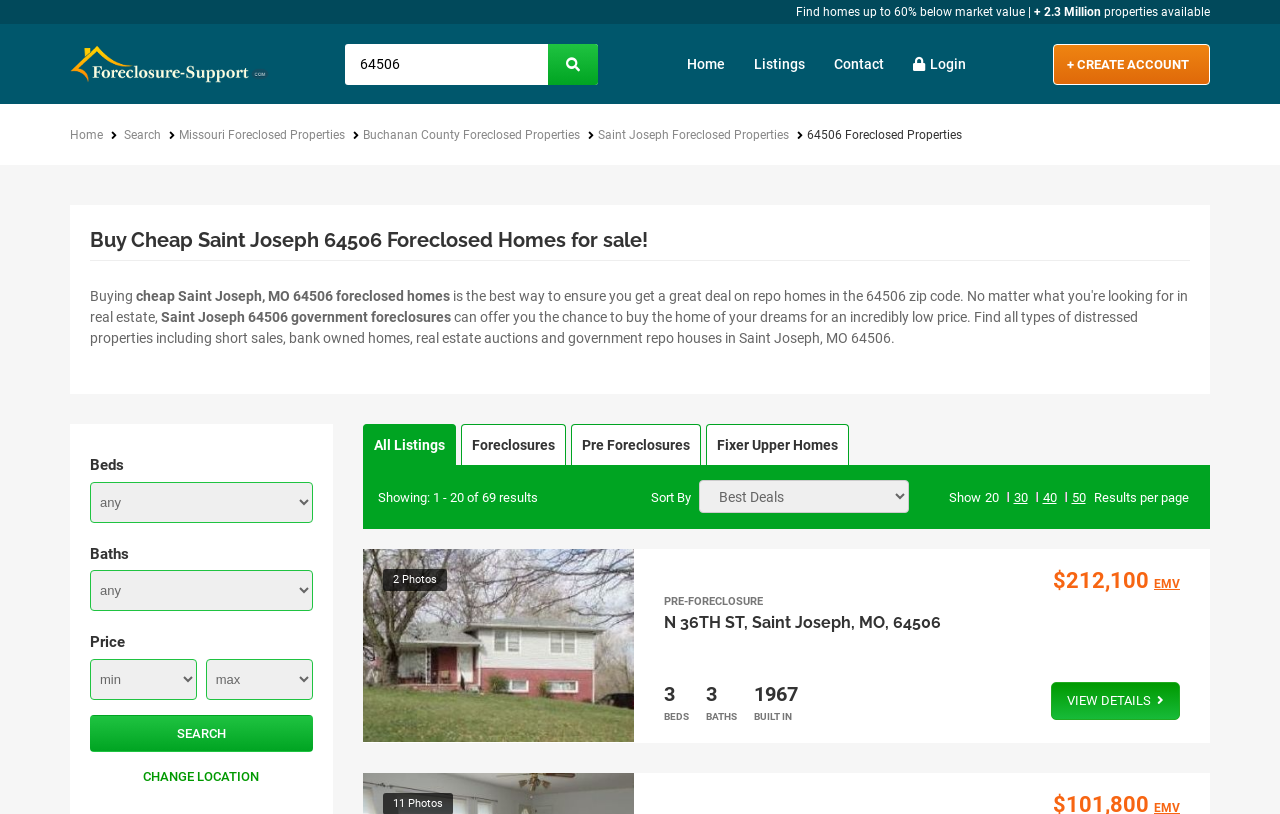Please determine the bounding box coordinates of the section I need to click to accomplish this instruction: "Search for foreclosed homes".

[0.07, 0.878, 0.244, 0.923]